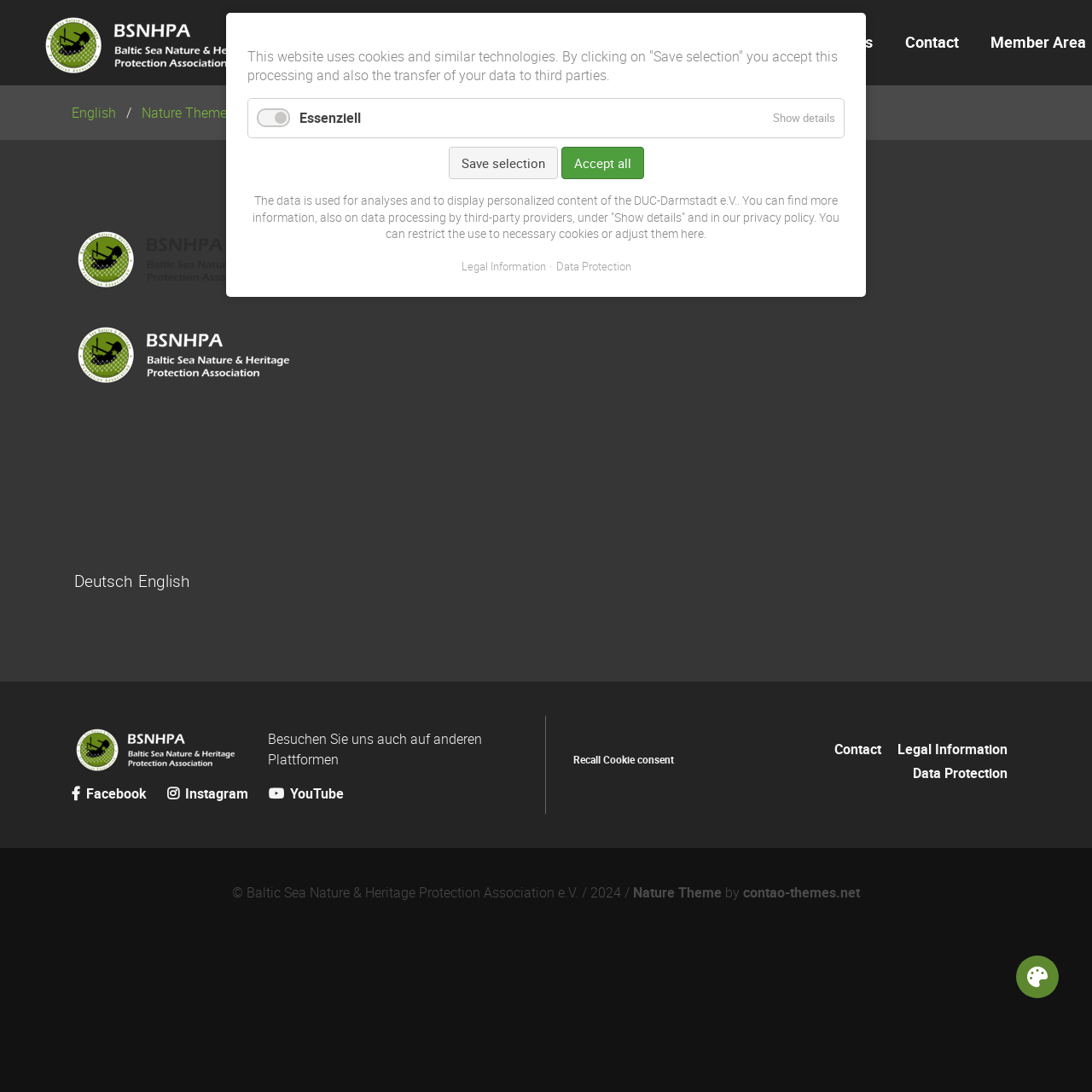Determine the bounding box coordinates for the area that needs to be clicked to fulfill this task: "View events". The coordinates must be given as four float numbers between 0 and 1, i.e., [left, top, right, bottom].

[0.665, 0.021, 0.737, 0.057]